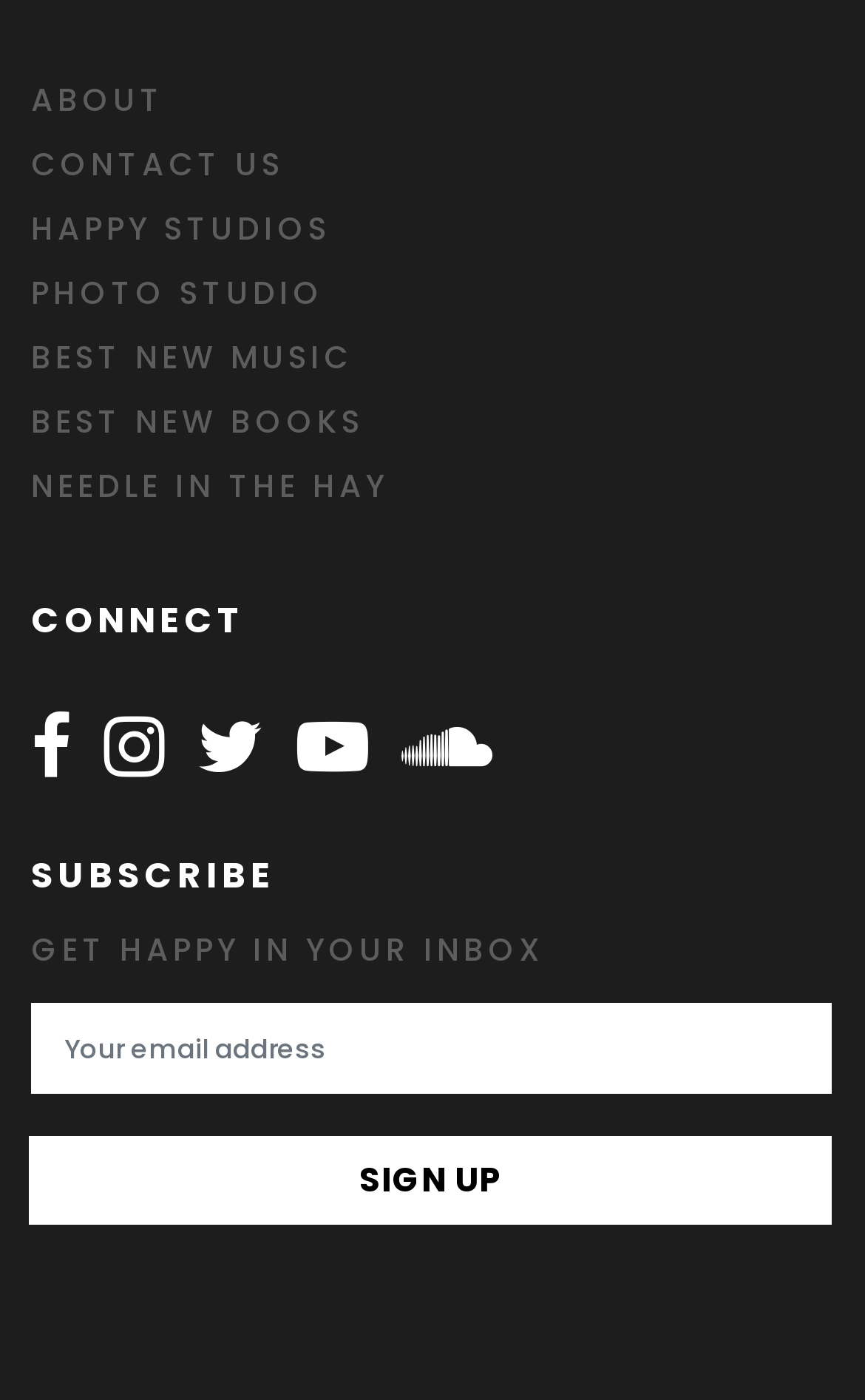How many social media platforms can Happy be followed on?
Please provide a comprehensive and detailed answer to the question.

By examining the links provided, I can see that Happy can be followed on Facebook, Instagram, Twitter, Youtube, and Soundcloud, which makes a total of 5 social media platforms.